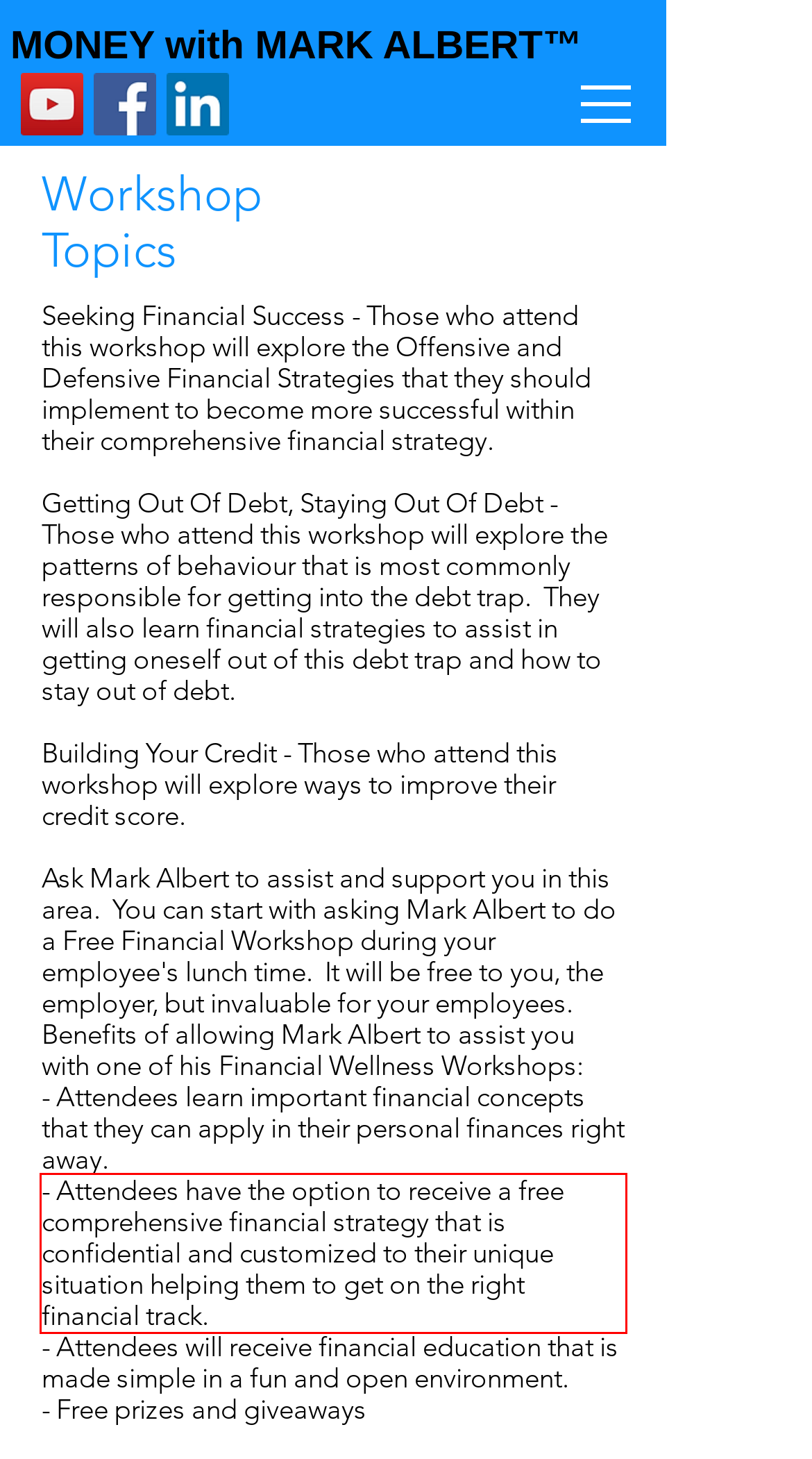By examining the provided screenshot of a webpage, recognize the text within the red bounding box and generate its text content.

- Attendees have the option to receive a free comprehensive financial strategy that is confidential and customized to their unique situation helping them to get on the right financial track.